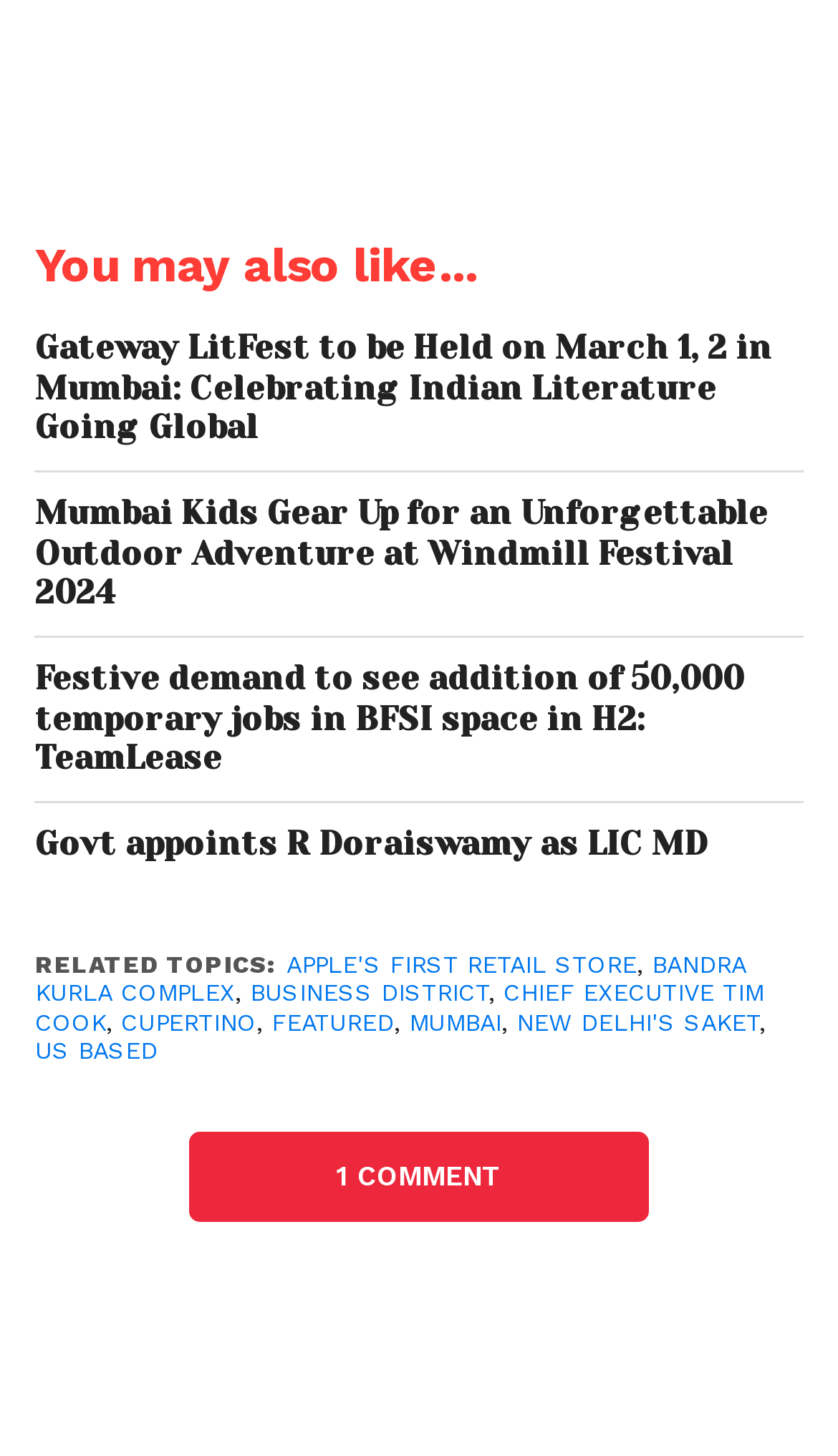Use a single word or phrase to answer the question:
What is the topic mentioned after 'RELATED TOPICS:'?

APPLE'S FIRST RETAIL STORE